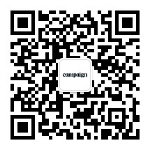Answer this question using a single word or a brief phrase:
What may the QR code facilitate interaction with?

Campaign Asia's WeChat account